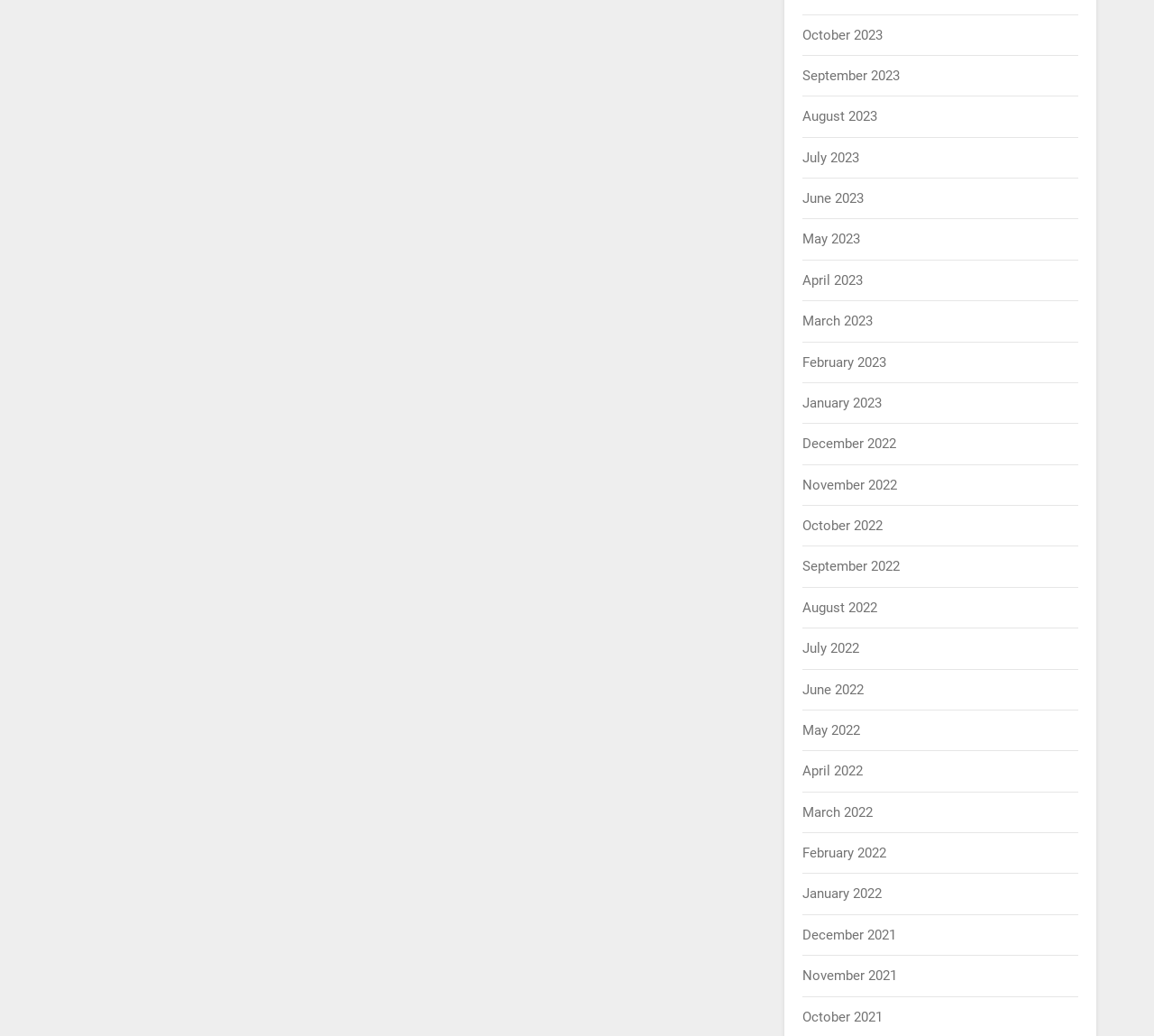Provide the bounding box coordinates of the HTML element described by the text: "May 2023". The coordinates should be in the format [left, top, right, bottom] with values between 0 and 1.

[0.696, 0.223, 0.746, 0.239]